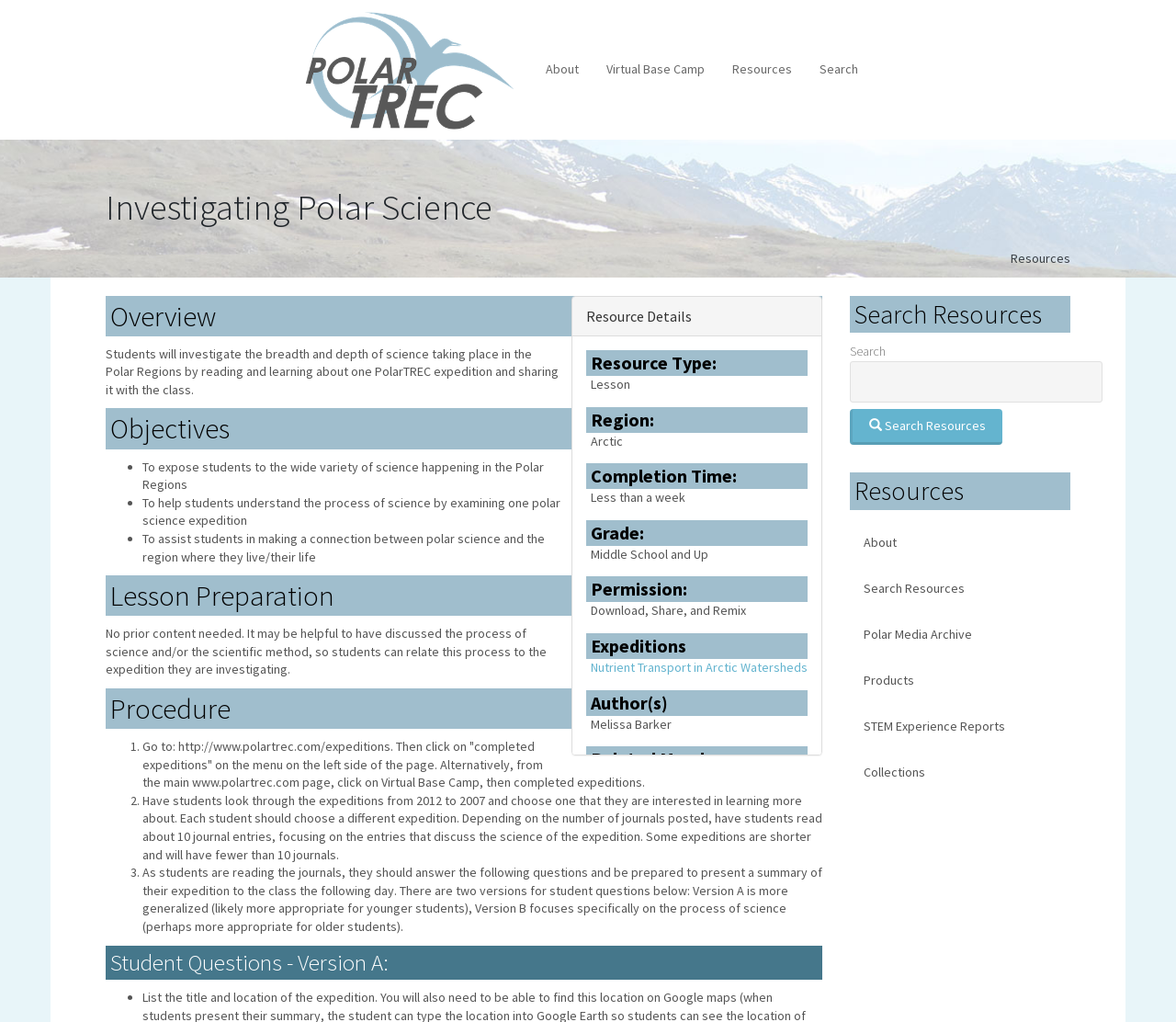What is the purpose of the 'Search Resources' button?
Using the information presented in the image, please offer a detailed response to the question.

The 'Search Resources' button is located in the 'Search Resources' section of the webpage, and it allows users to search for specific resources related to polar science by typing keywords in the search box.